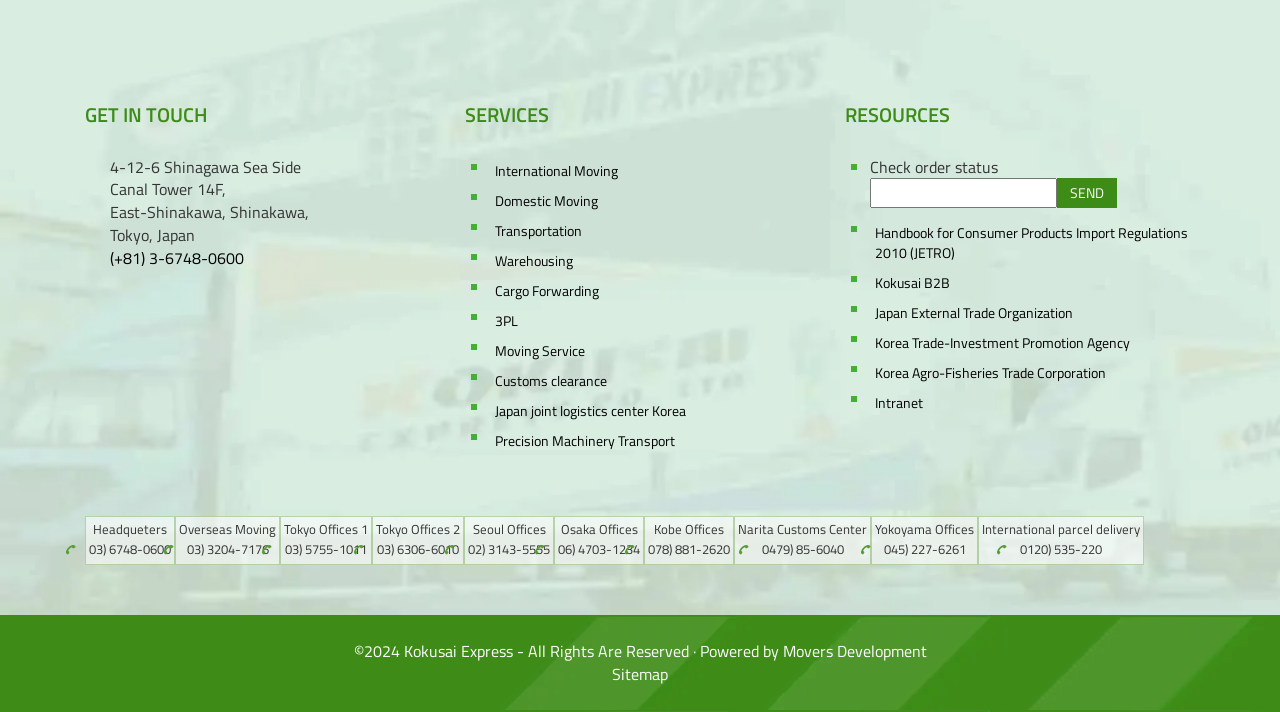Please identify the bounding box coordinates of the element I need to click to follow this instruction: "Contact the Tokyo office".

[0.07, 0.757, 0.134, 0.785]